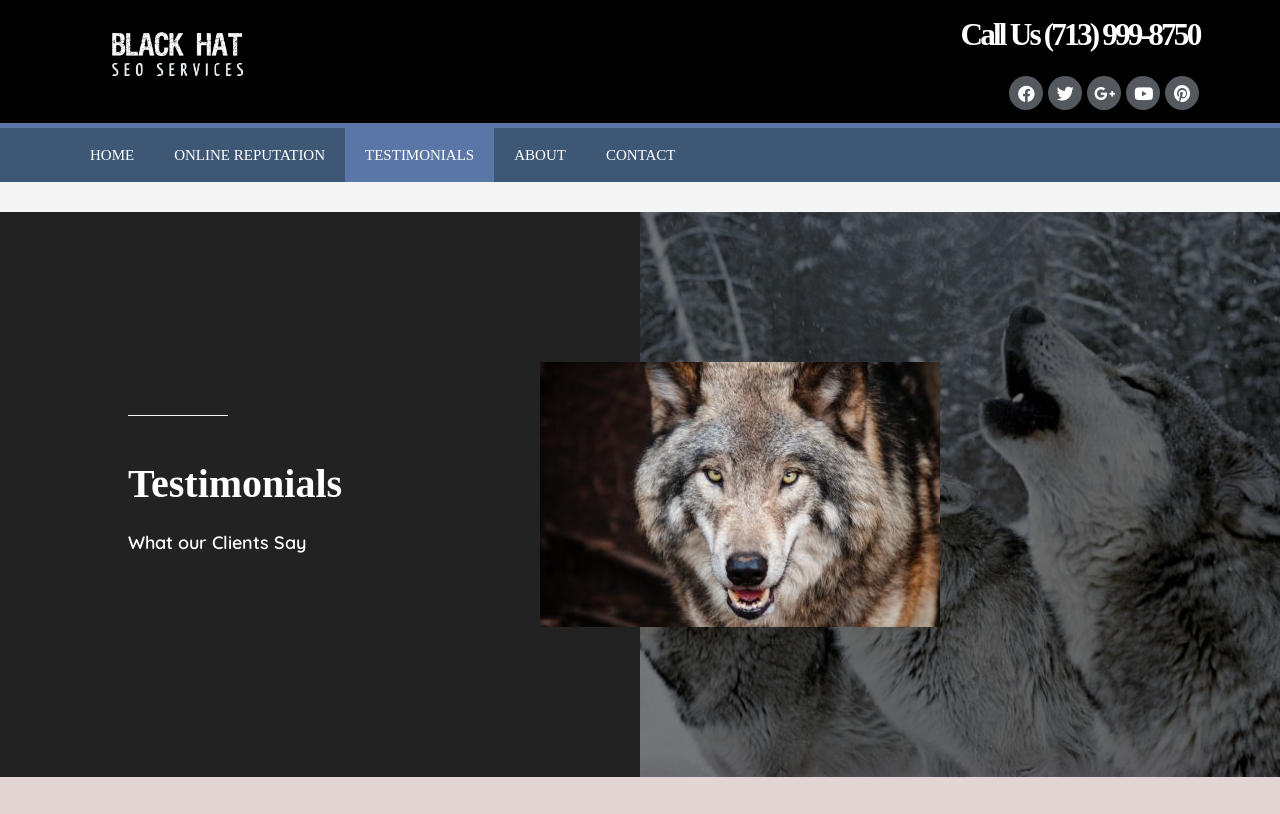Show me the bounding box coordinates of the clickable region to achieve the task as per the instruction: "View wolf 2 image".

[0.422, 0.445, 0.734, 0.77]